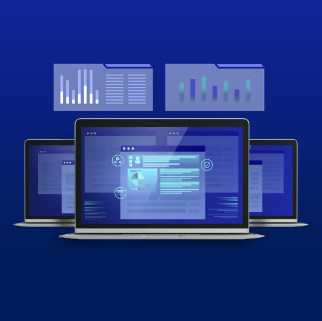Describe the image thoroughly, including all noticeable details.

The image features a sleek, modern visualization of multiple laptops displaying various data interfaces, set against a deep blue background. Each laptop screen showcases different graphical representations of data, including charts and data tables, emphasizing the analytical capabilities vital for law enforcement agencies in their fight against cybercrime. This visual representation highlights the importance of accessing and interpreting domain data, aiding professionals in identifying and disrupting cybercriminal activities. The arrangement of the laptops conveys a sense of collaboration and technological sophistication, suggesting that robust data solutions are integral to effective investigations.